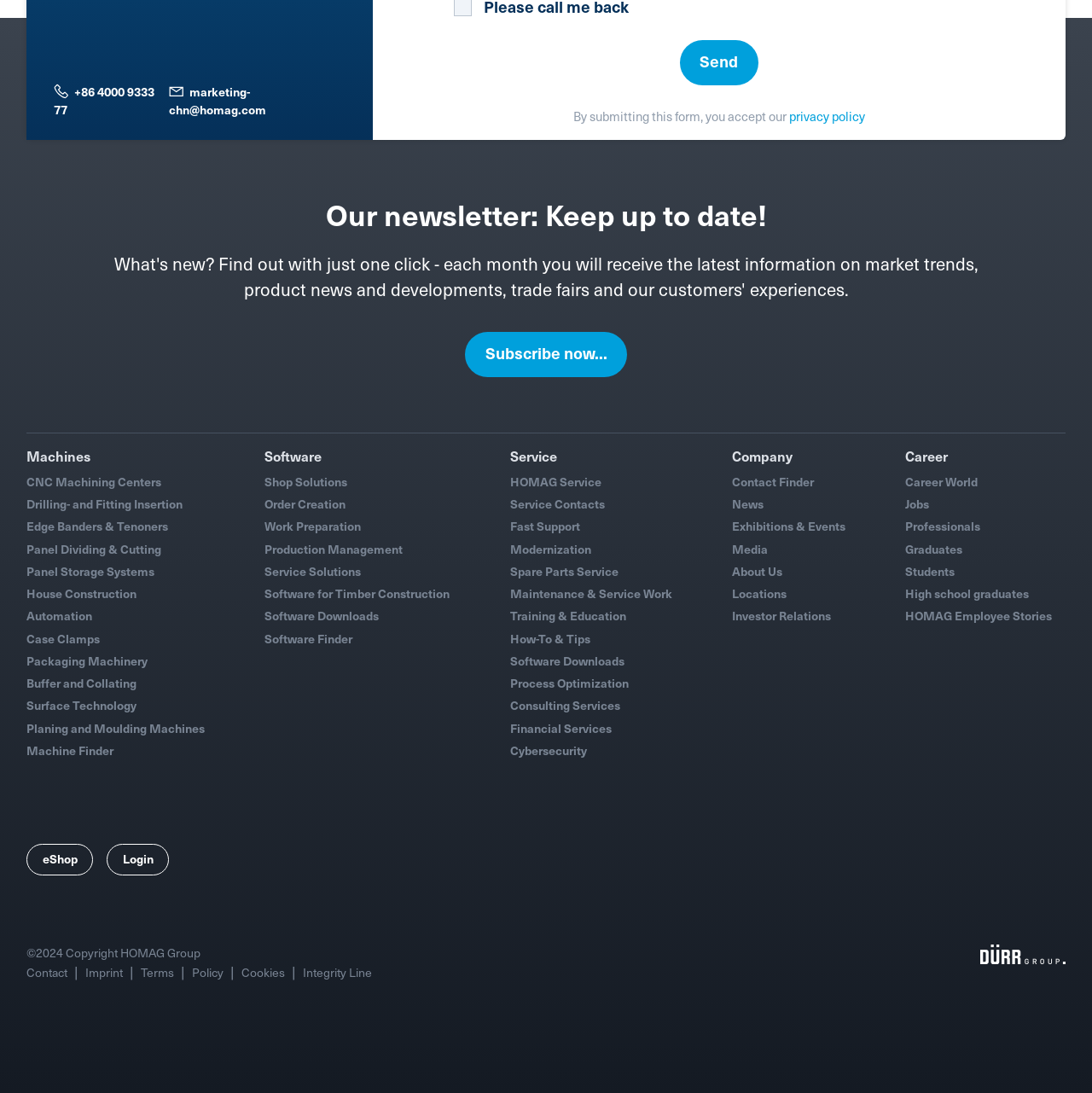What is the phone number to contact for marketing in China?
Look at the image and respond to the question as thoroughly as possible.

The phone number can be found in the top left corner of the webpage, next to the 'marketing-chn@homag.com' email address.